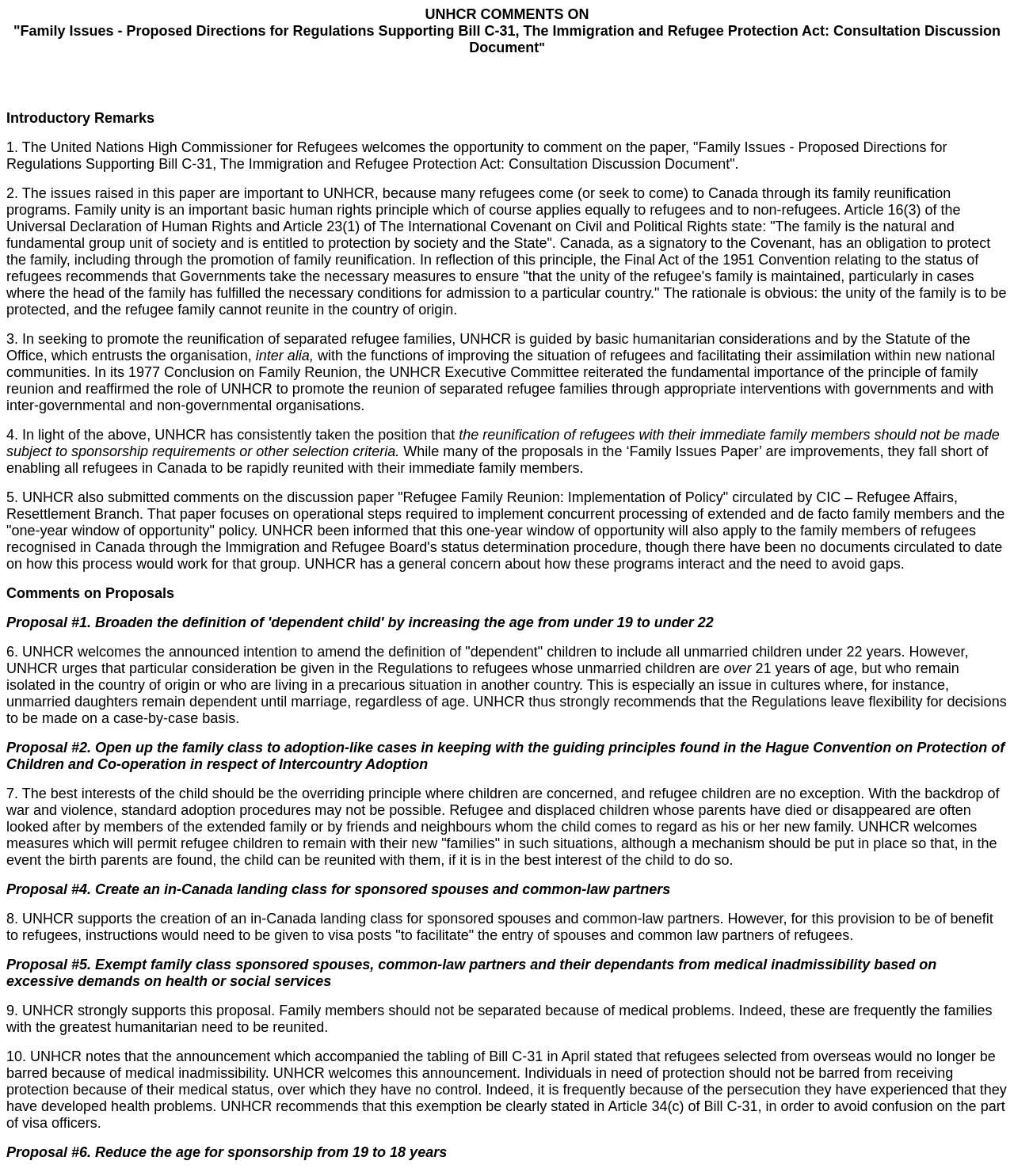What is the purpose of the UNHCR? From the image, respond with a single word or brief phrase.

Protecting refugees